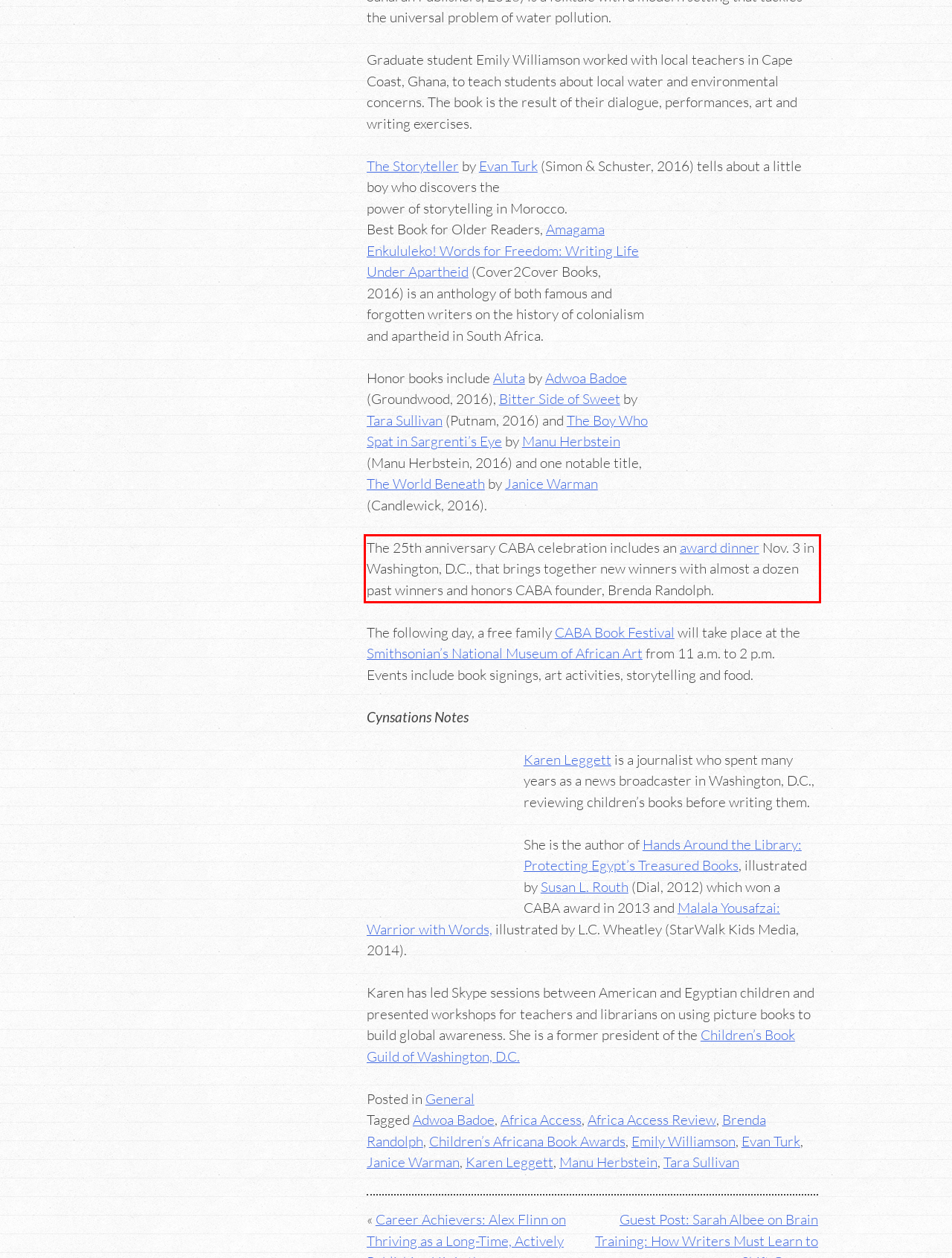Given a webpage screenshot with a red bounding box, perform OCR to read and deliver the text enclosed by the red bounding box.

The 25th anniversary CABA celebration includes an award dinner Nov. 3 in Washington, D.C., that brings together new winners with almost a dozen past winners and honors CABA founder, Brenda Randolph.